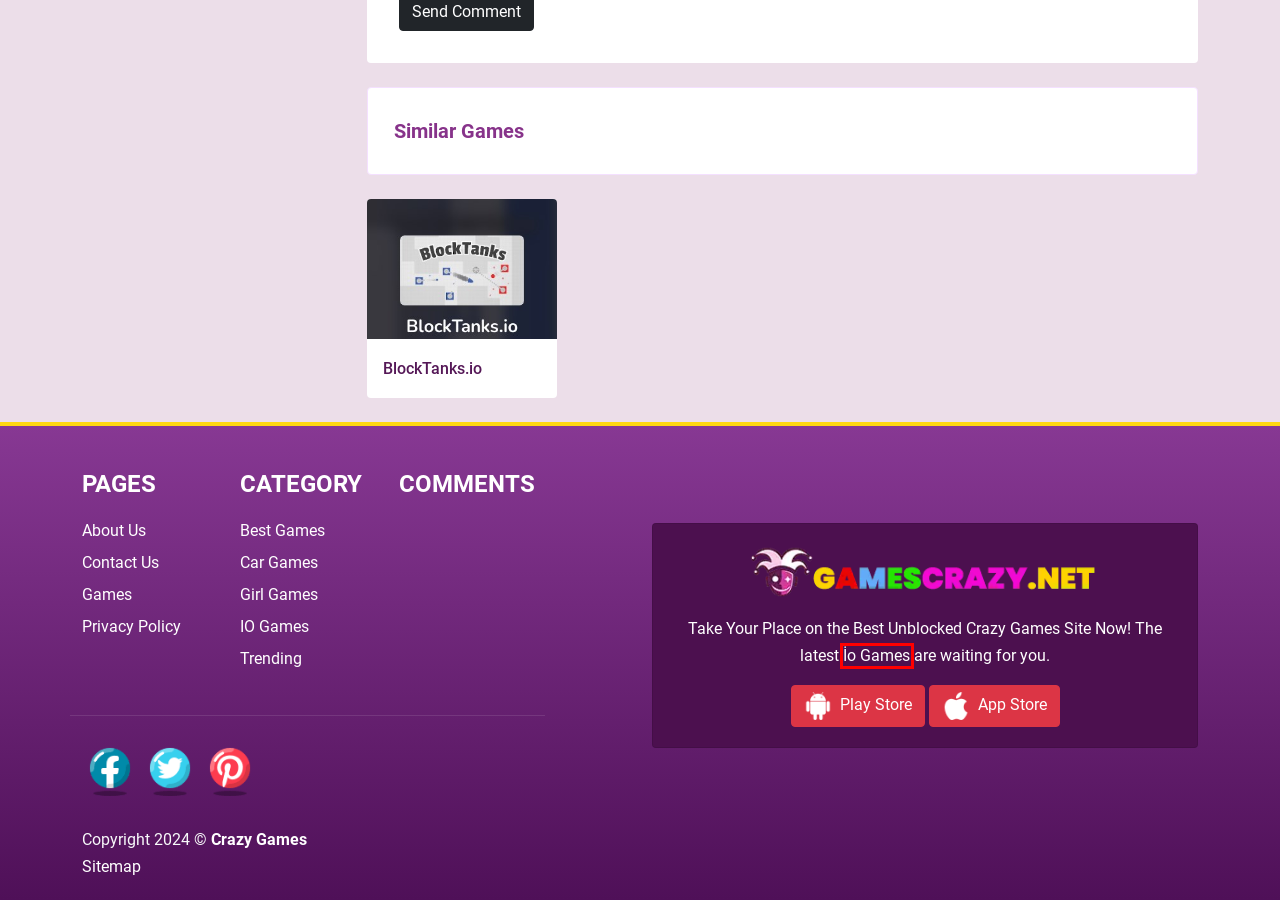You have a screenshot of a webpage with a red rectangle bounding box around an element. Identify the best matching webpage description for the new page that appears after clicking the element in the bounding box. The descriptions are:
A. BlockTanks.io Unblocked Play - Crazy Games
B. Unblocked io Game Platform!
C. Best Games Games Play - Crazy Games
D. Play Paper io 2 - Unblocked io Game Platform!
E. Trending Games Play - Crazy Games
F. Contact Us - Crazy Games
G. Car Games Games Play - Crazy Games
H. Free Online Unblocked Games on Crazy Games Play Now!

B